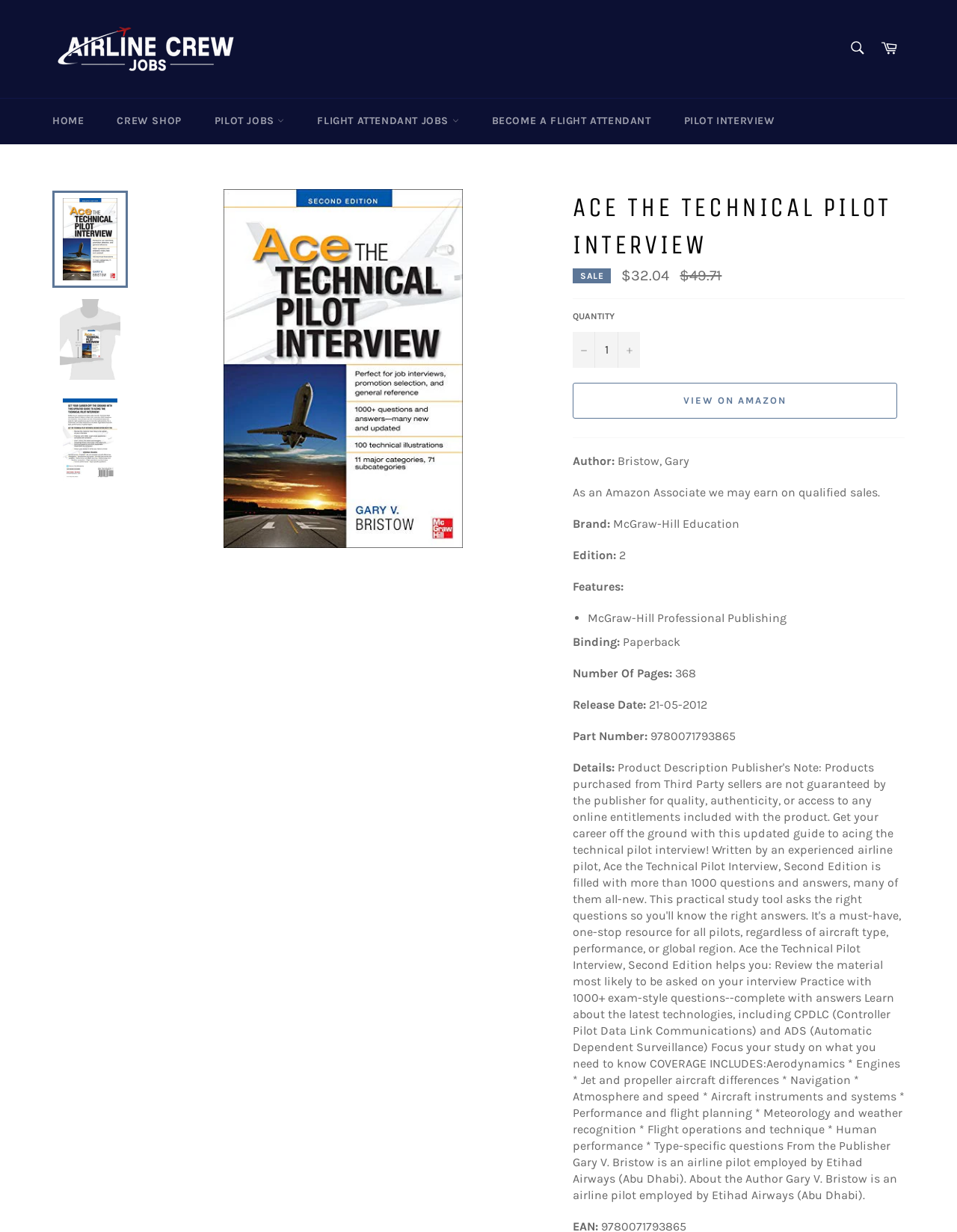How many pages does the book have? From the image, respond with a single word or brief phrase.

368